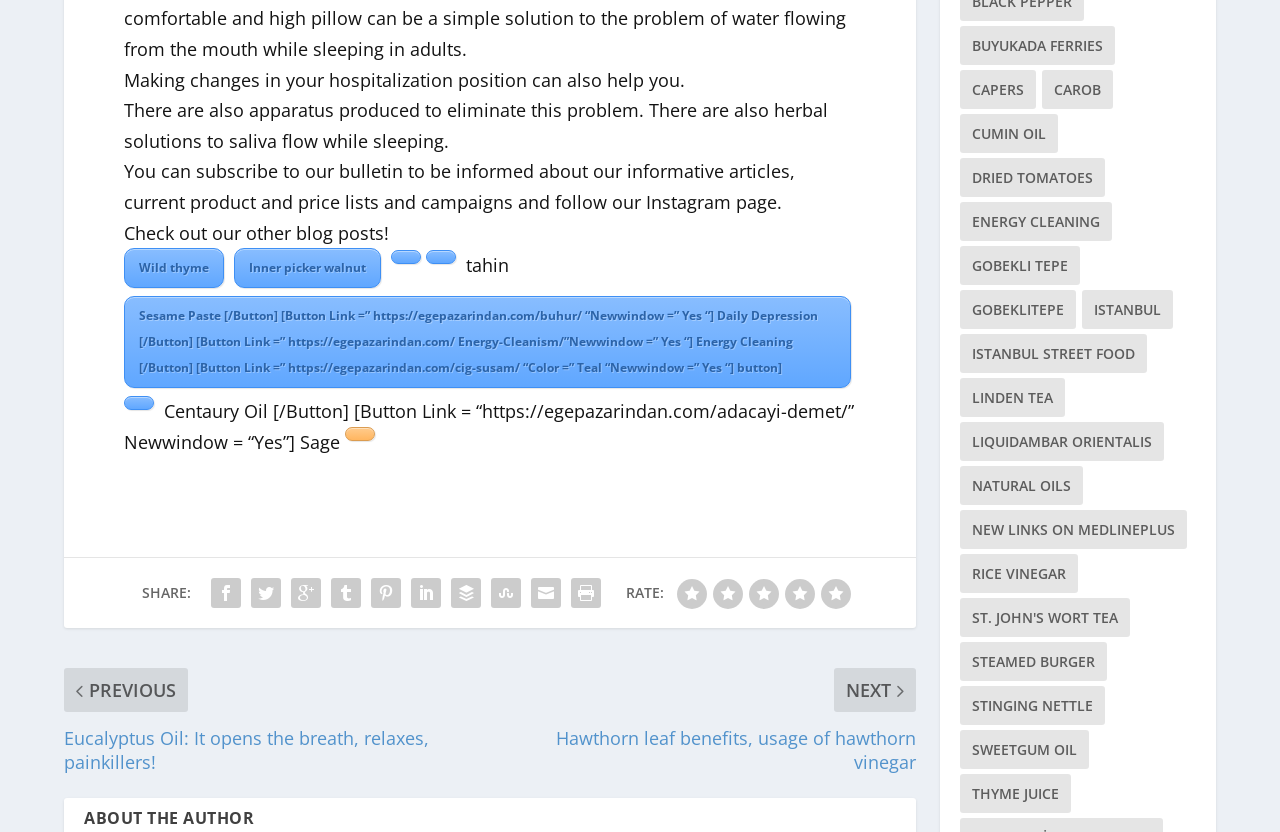What is the purpose of the 'SHARE:' section?
Provide a thorough and detailed answer to the question.

The 'SHARE:' section contains several link elements with social media icons, suggesting that it is intended for users to share the content on various social media platforms.